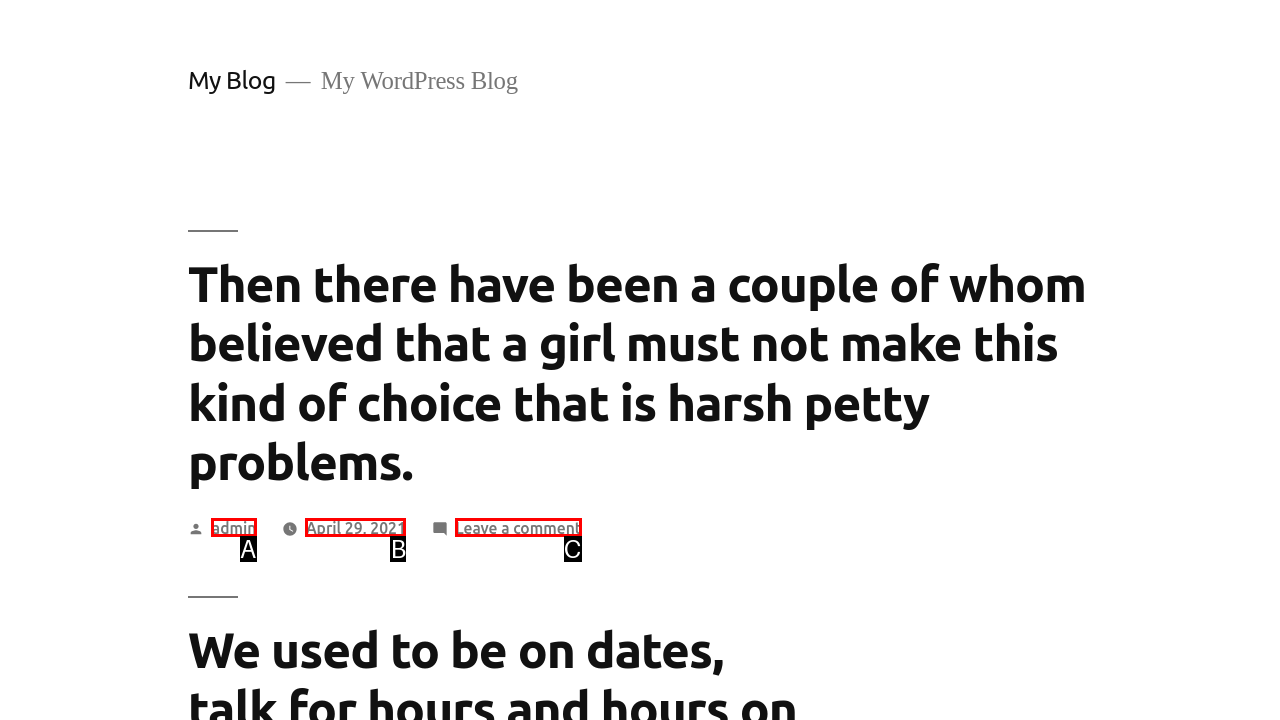Choose the UI element that best aligns with the description: admin
Respond with the letter of the chosen option directly.

A